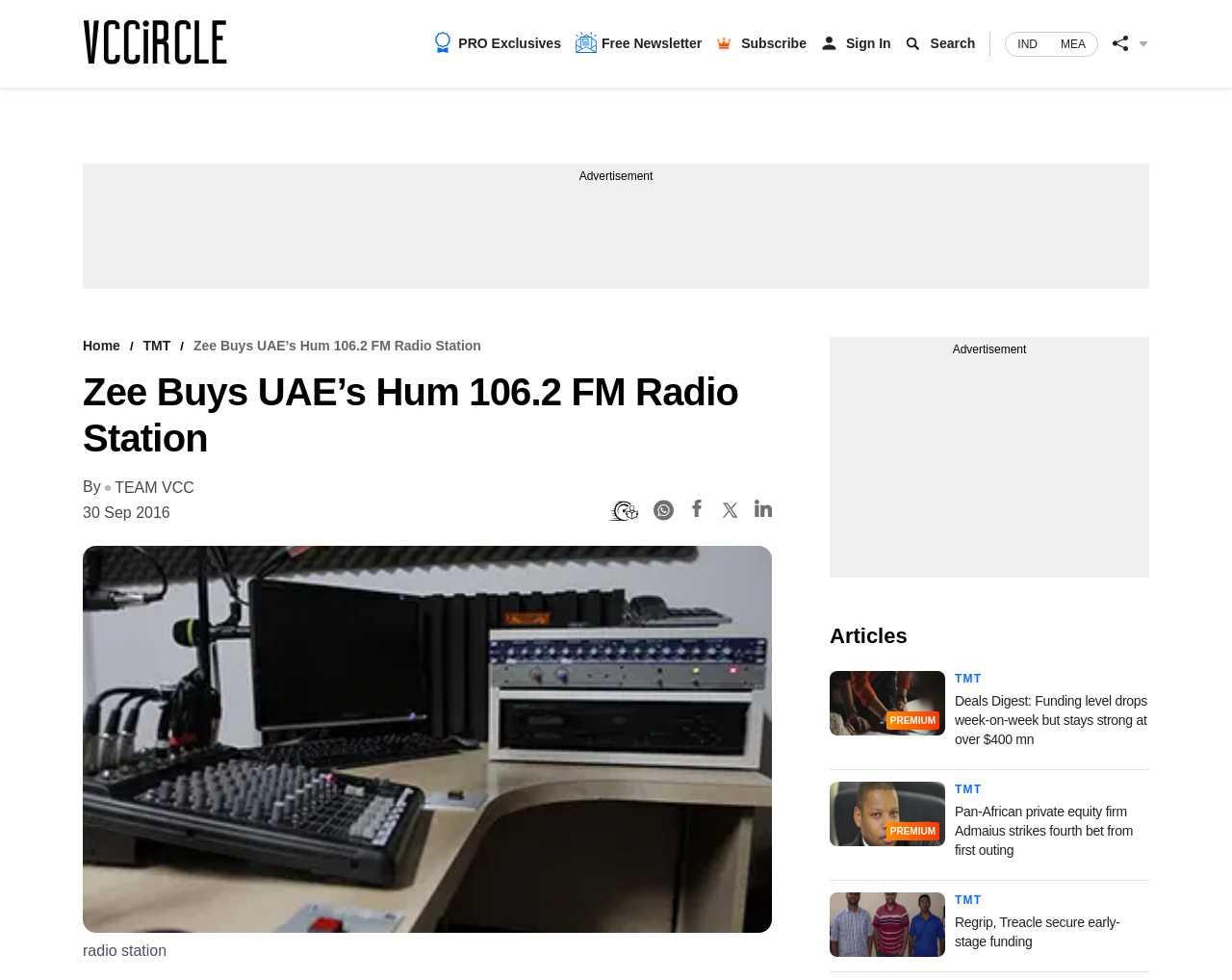Find the bounding box coordinates for the area that should be clicked to accomplish the instruction: "Click on the 'Stay Home. Read Quality News' link".

[0.067, 0.02, 0.184, 0.07]